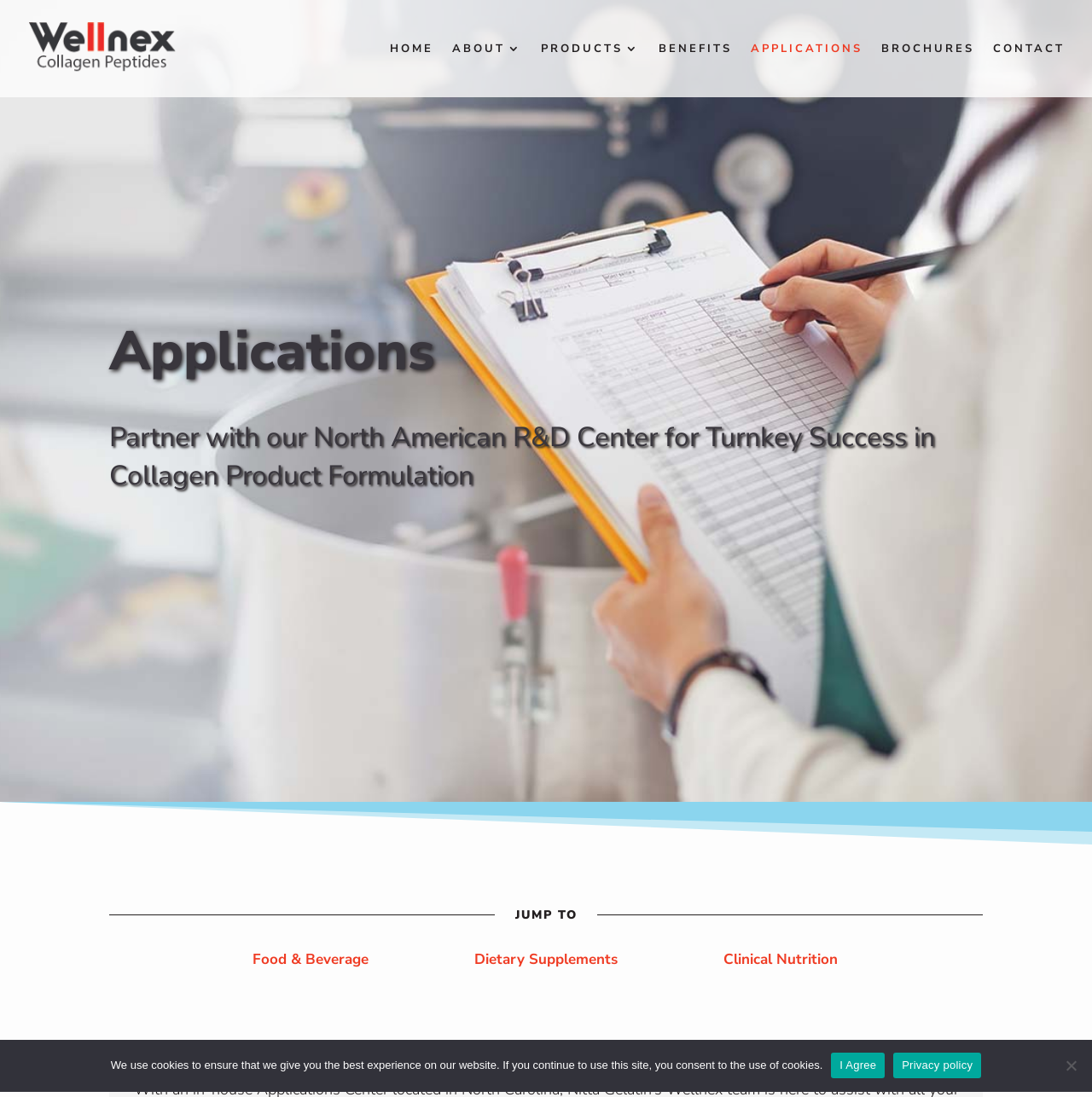Using the description "Dietary Supplements", predict the bounding box of the relevant HTML element.

[0.434, 0.865, 0.566, 0.883]